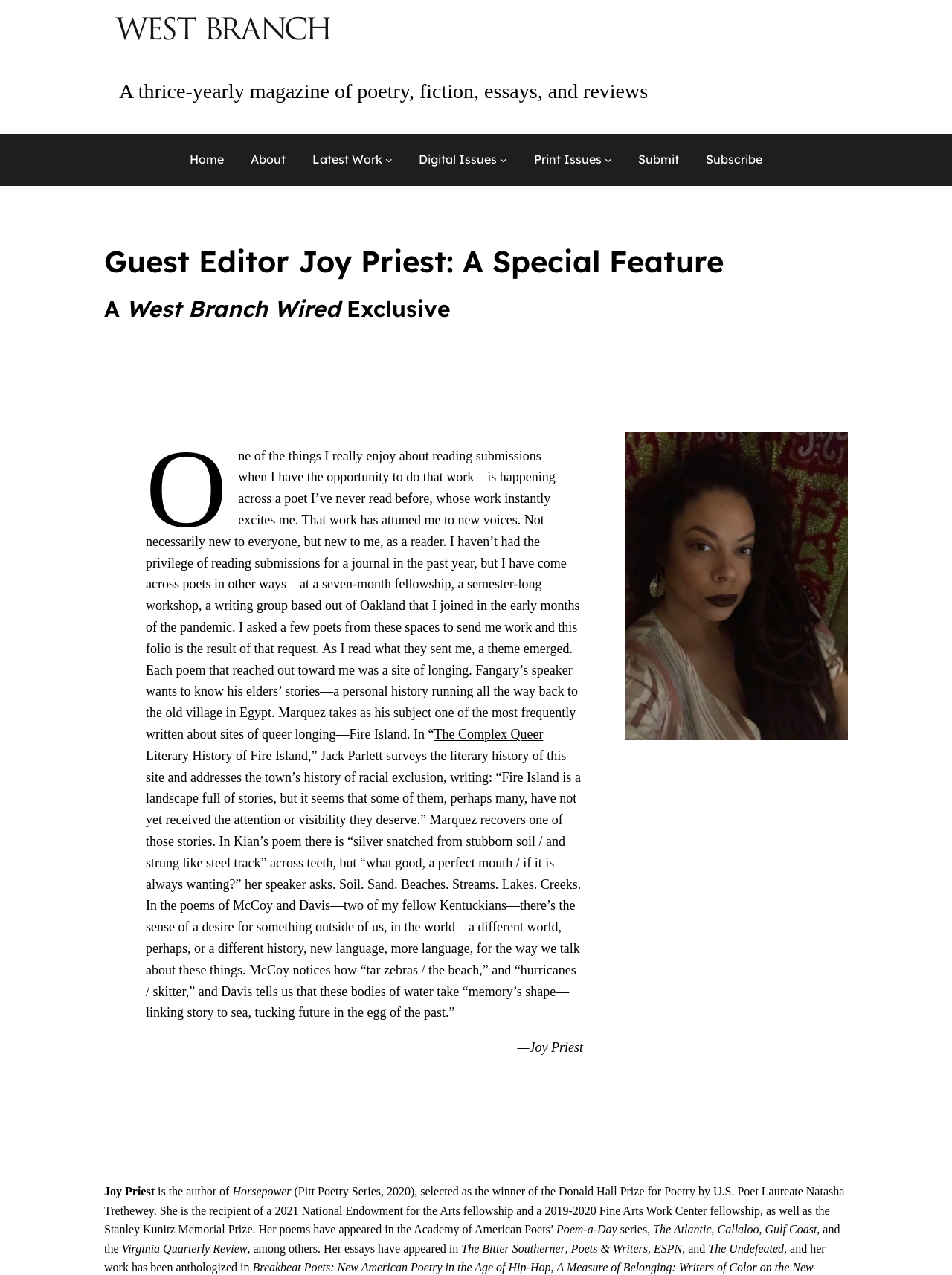Please provide a short answer using a single word or phrase for the question:
What is the name of the magazine?

West Branch